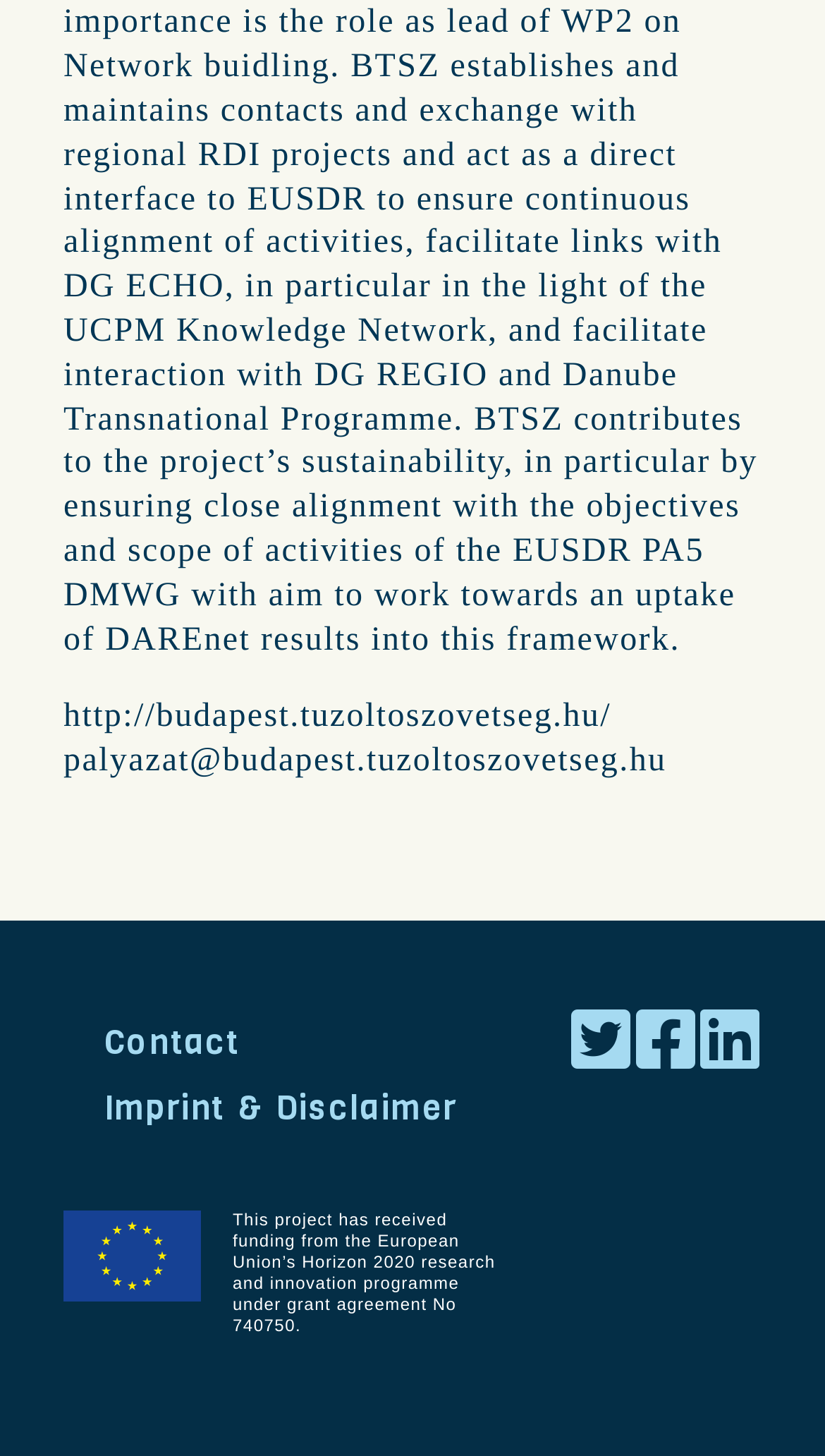Answer the question with a brief word or phrase:
What is the source of funding for the project?

European Union's Horizon 2020